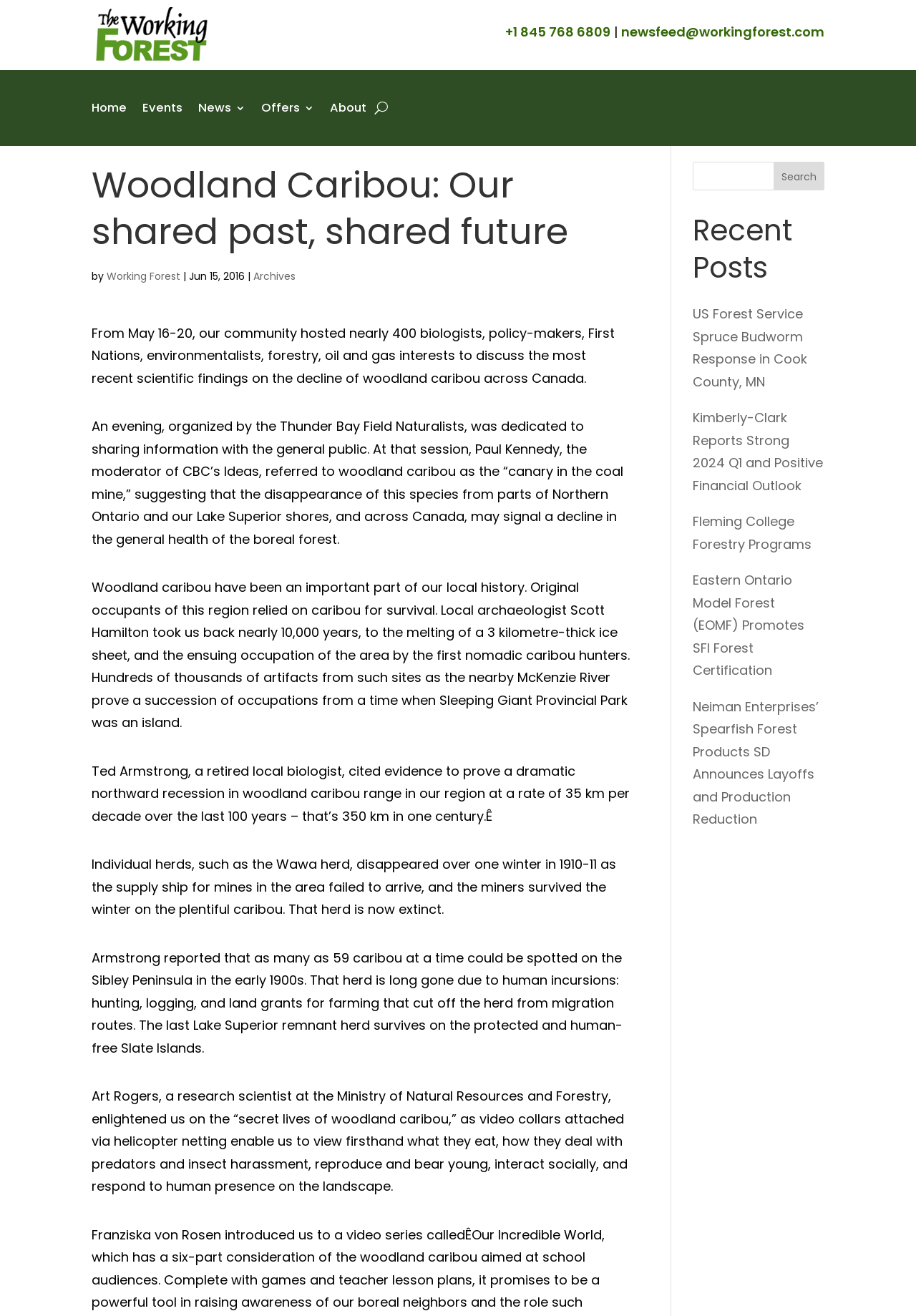Based on the element description, predict the bounding box coordinates (top-left x, top-left y, bottom-right x, bottom-right y) for the UI element in the screenshot: Events

[0.155, 0.061, 0.199, 0.103]